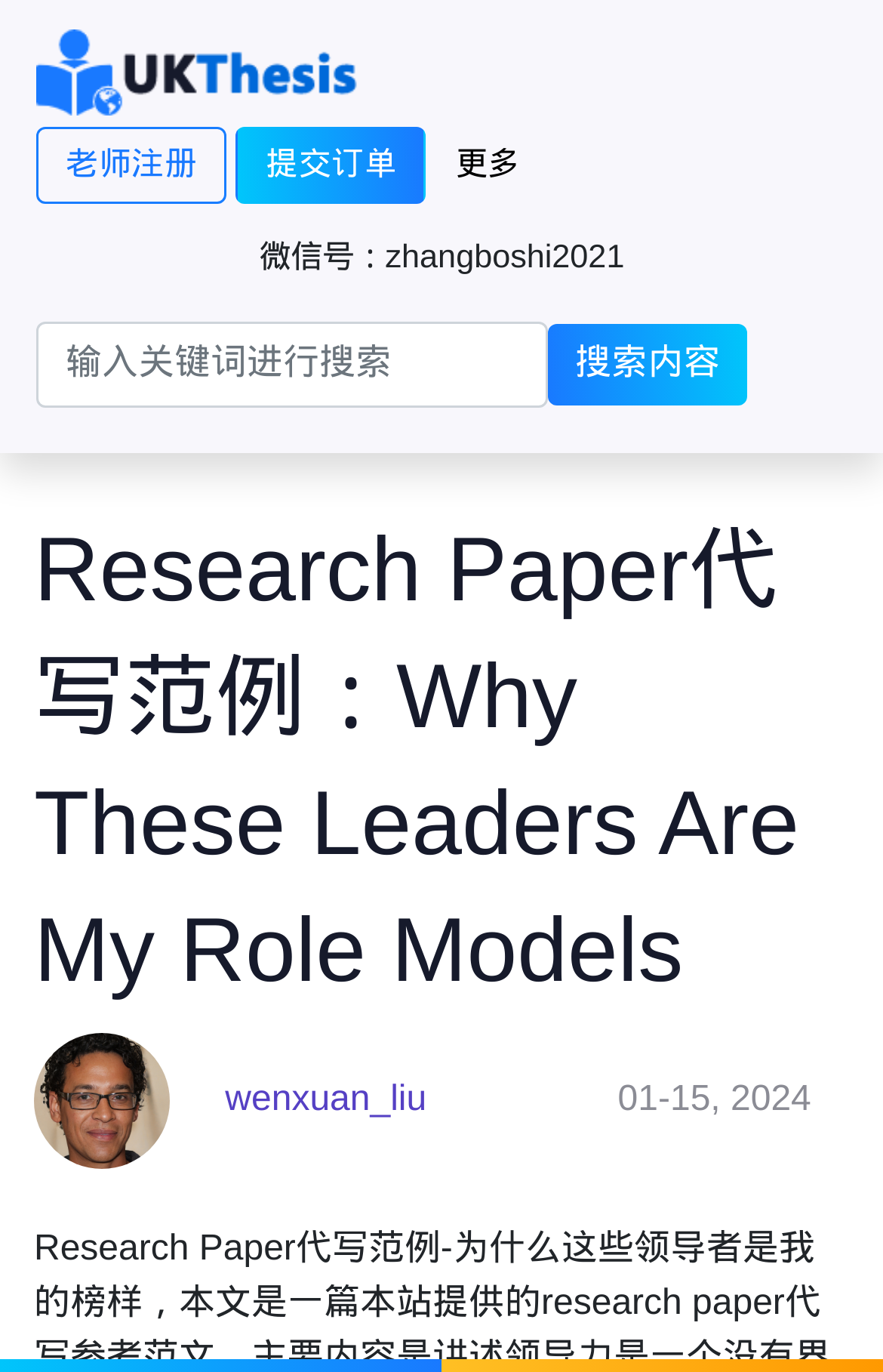Locate the bounding box coordinates of the area where you should click to accomplish the instruction: "go to homepage".

[0.079, 0.276, 0.162, 0.304]